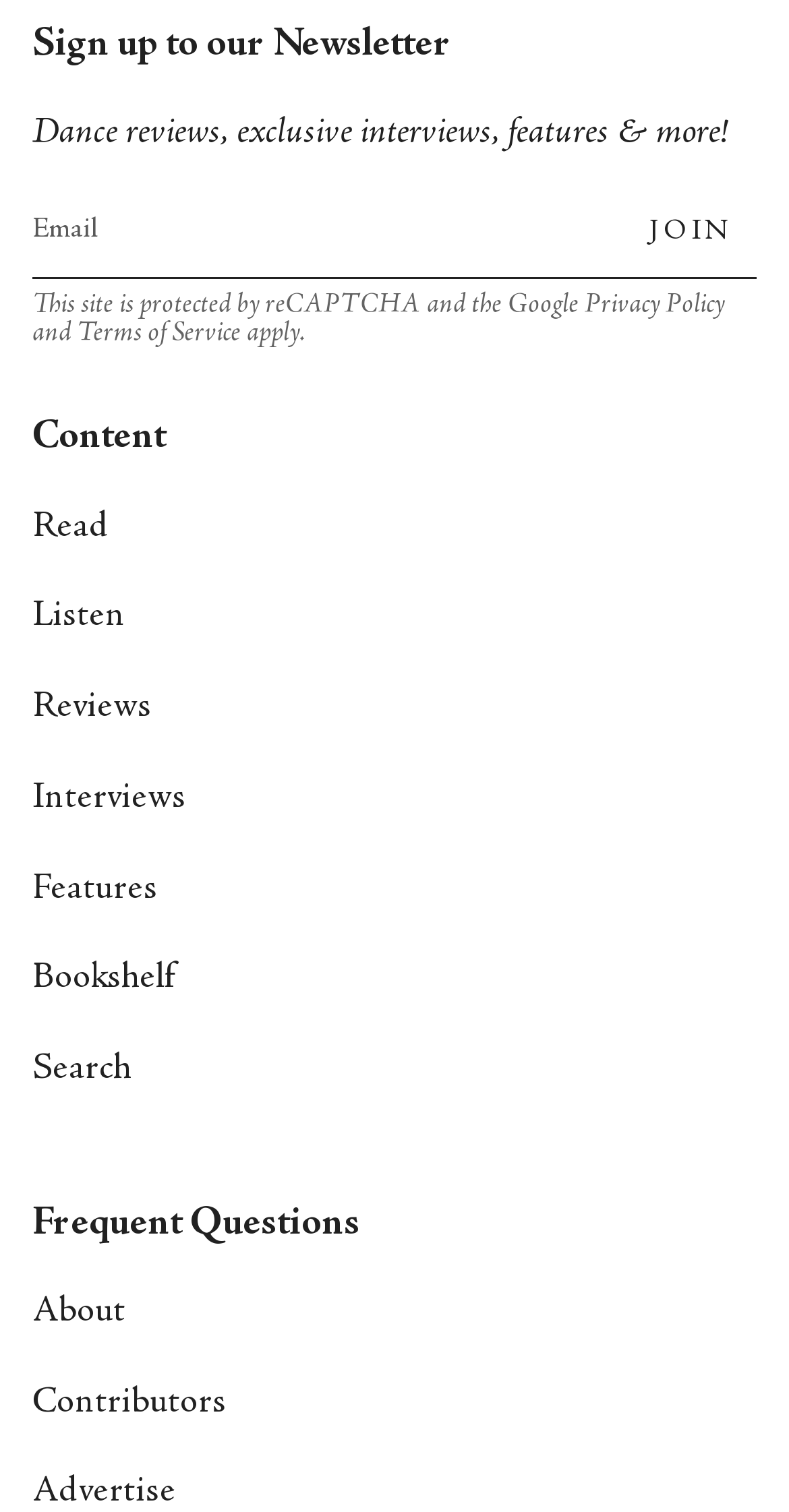Please specify the bounding box coordinates for the clickable region that will help you carry out the instruction: "Learn about the website".

[0.041, 0.856, 0.159, 0.88]